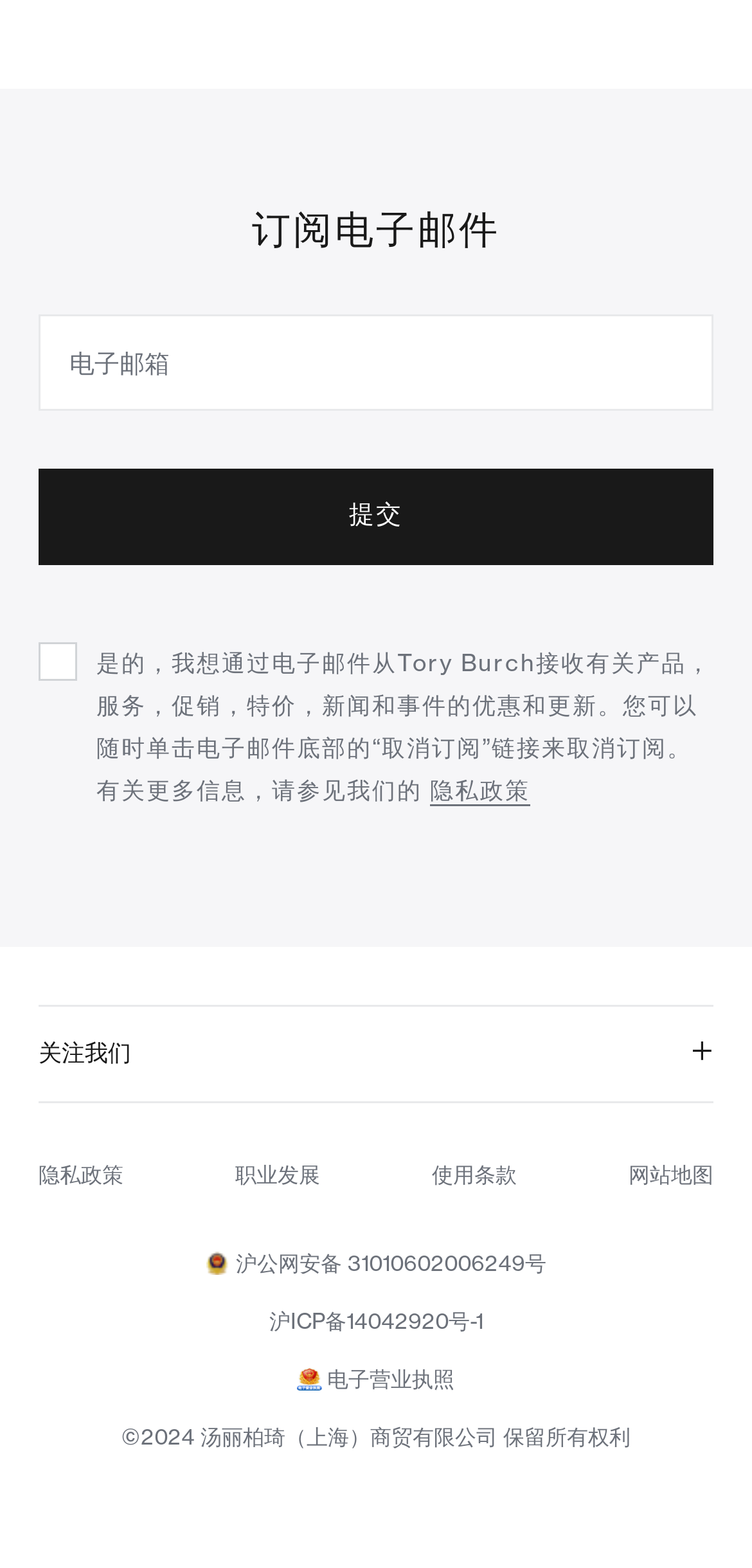Find the bounding box coordinates for the HTML element specified by: "提交".

[0.051, 0.298, 0.949, 0.36]